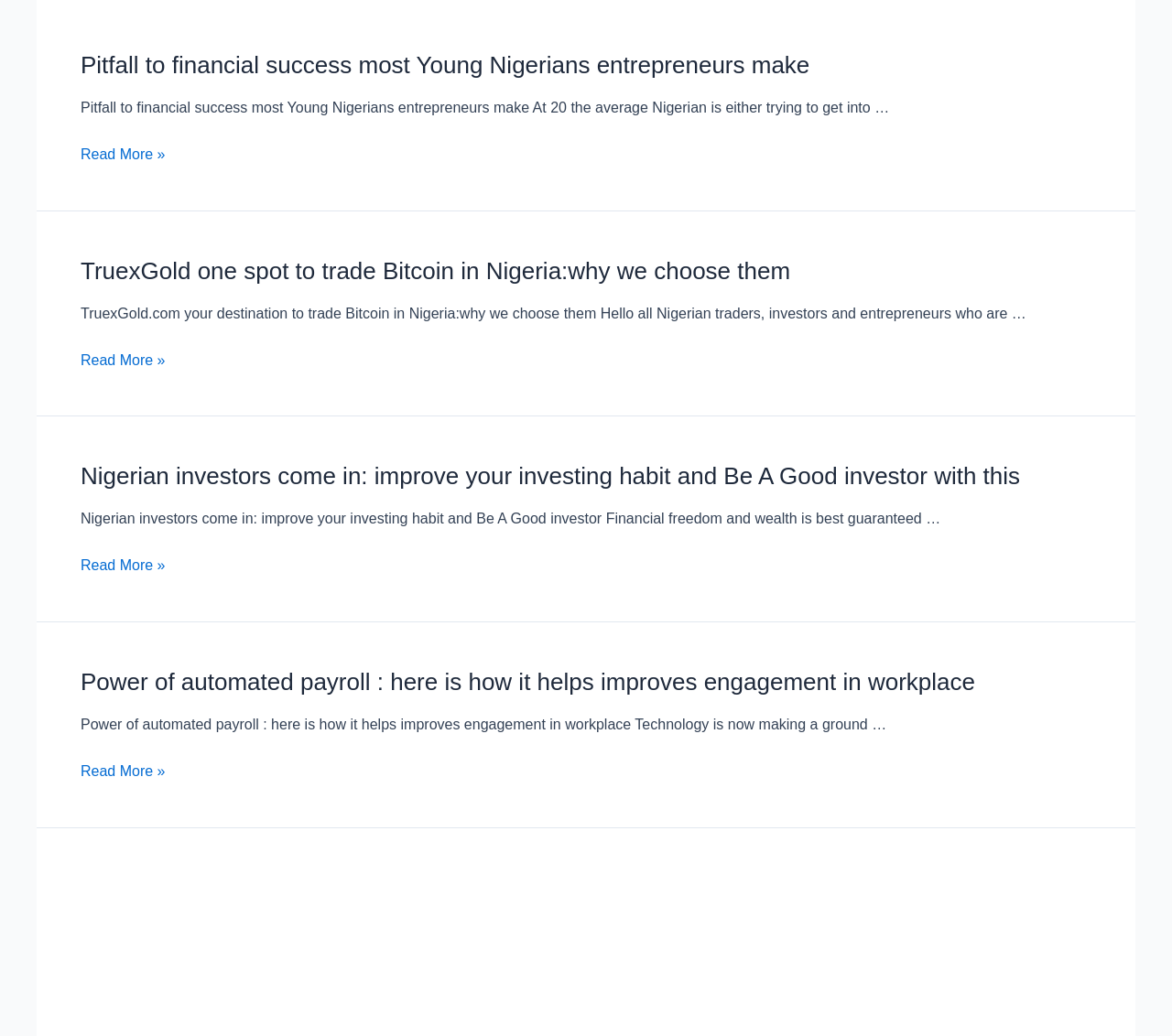Please answer the following question using a single word or phrase: 
What is the link at the bottom of the webpage?

Nigerian police recruitment